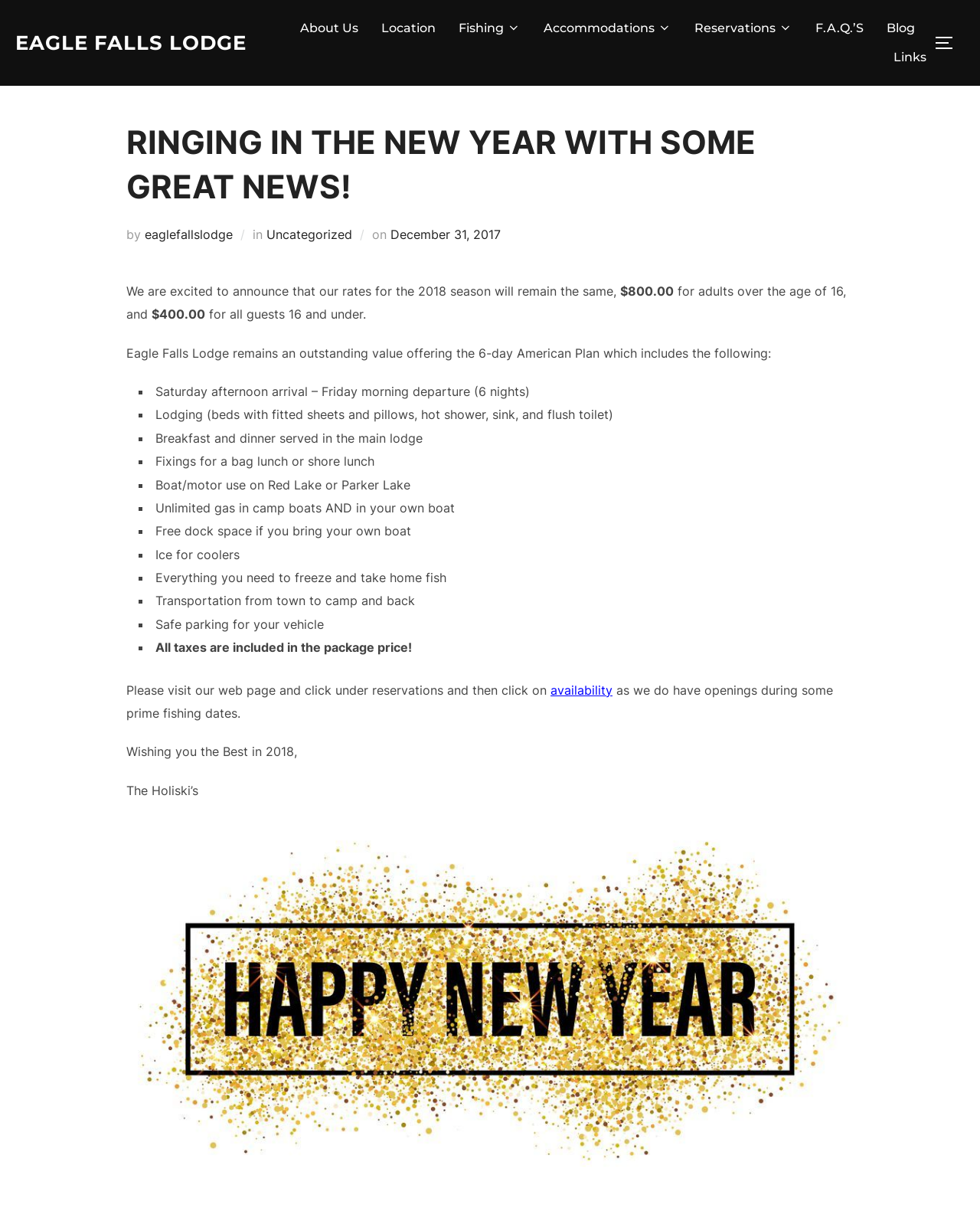Locate the bounding box coordinates of the area to click to fulfill this instruction: "Check the 'Blog' section". The bounding box should be presented as four float numbers between 0 and 1, in the order [left, top, right, bottom].

[0.905, 0.011, 0.934, 0.035]